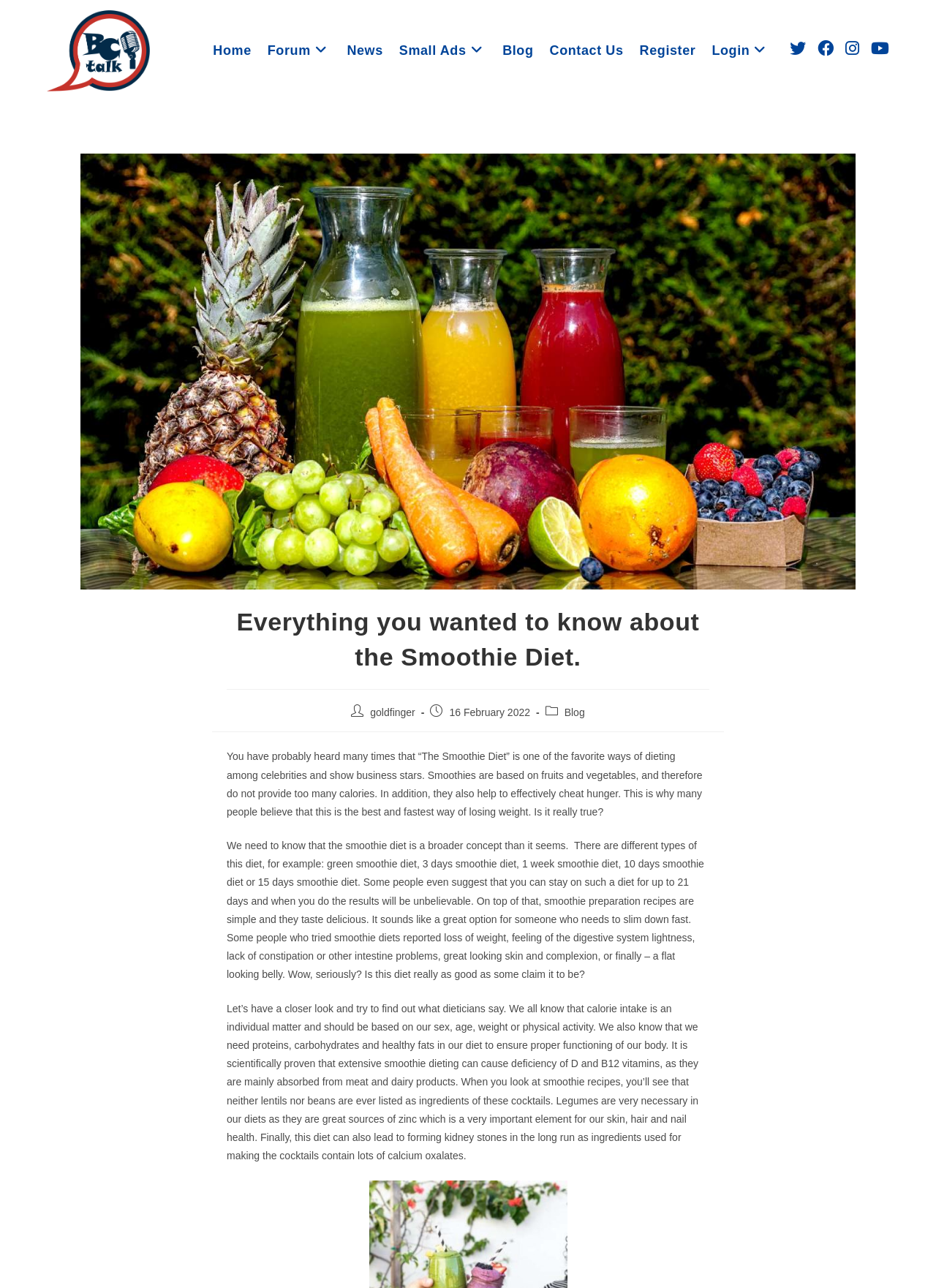Highlight the bounding box coordinates of the element you need to click to perform the following instruction: "Click the 'INVESTMENT VEHICLES' link."

None